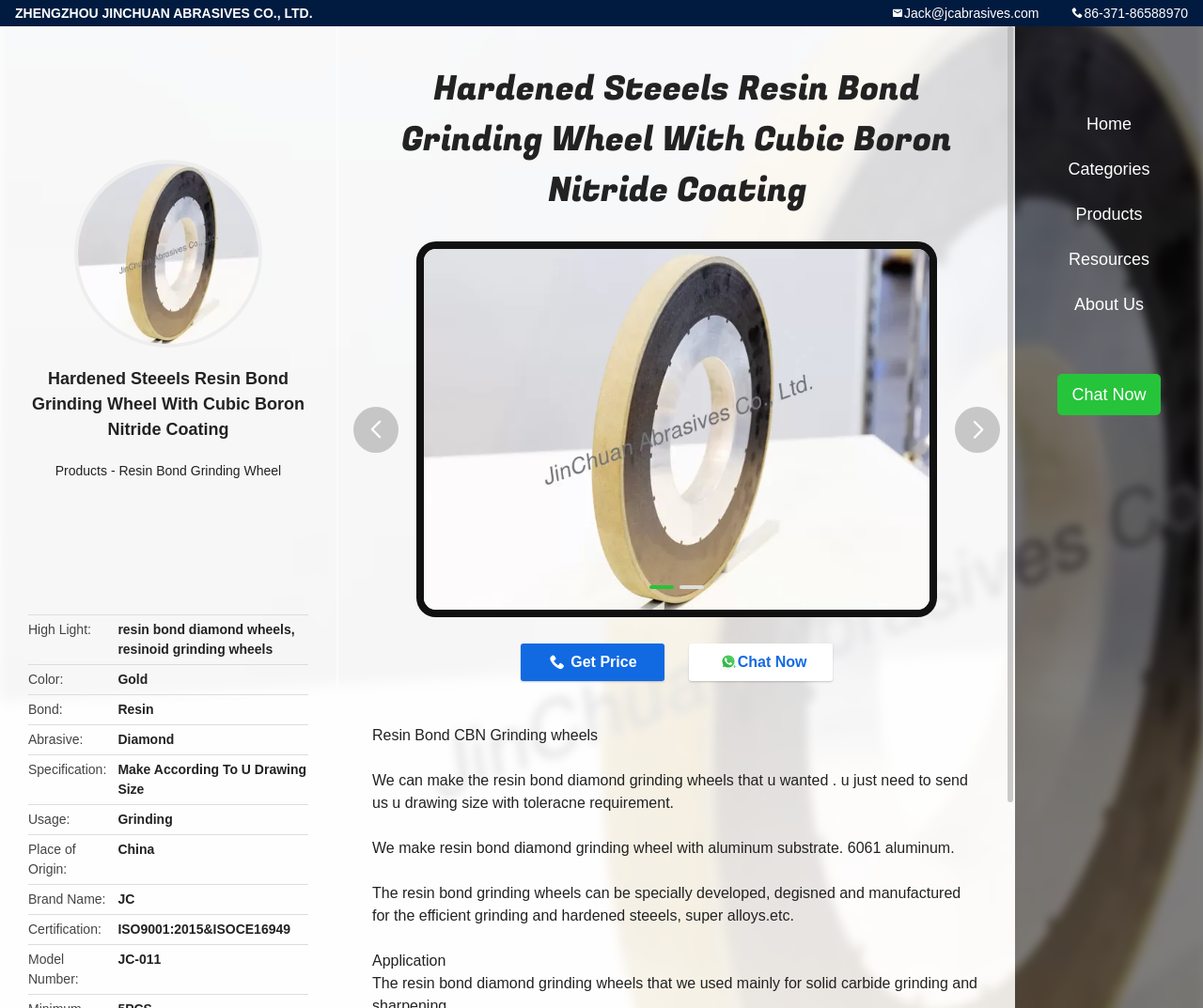Specify the bounding box coordinates for the region that must be clicked to perform the given instruction: "View 'Products'".

[0.046, 0.459, 0.089, 0.474]